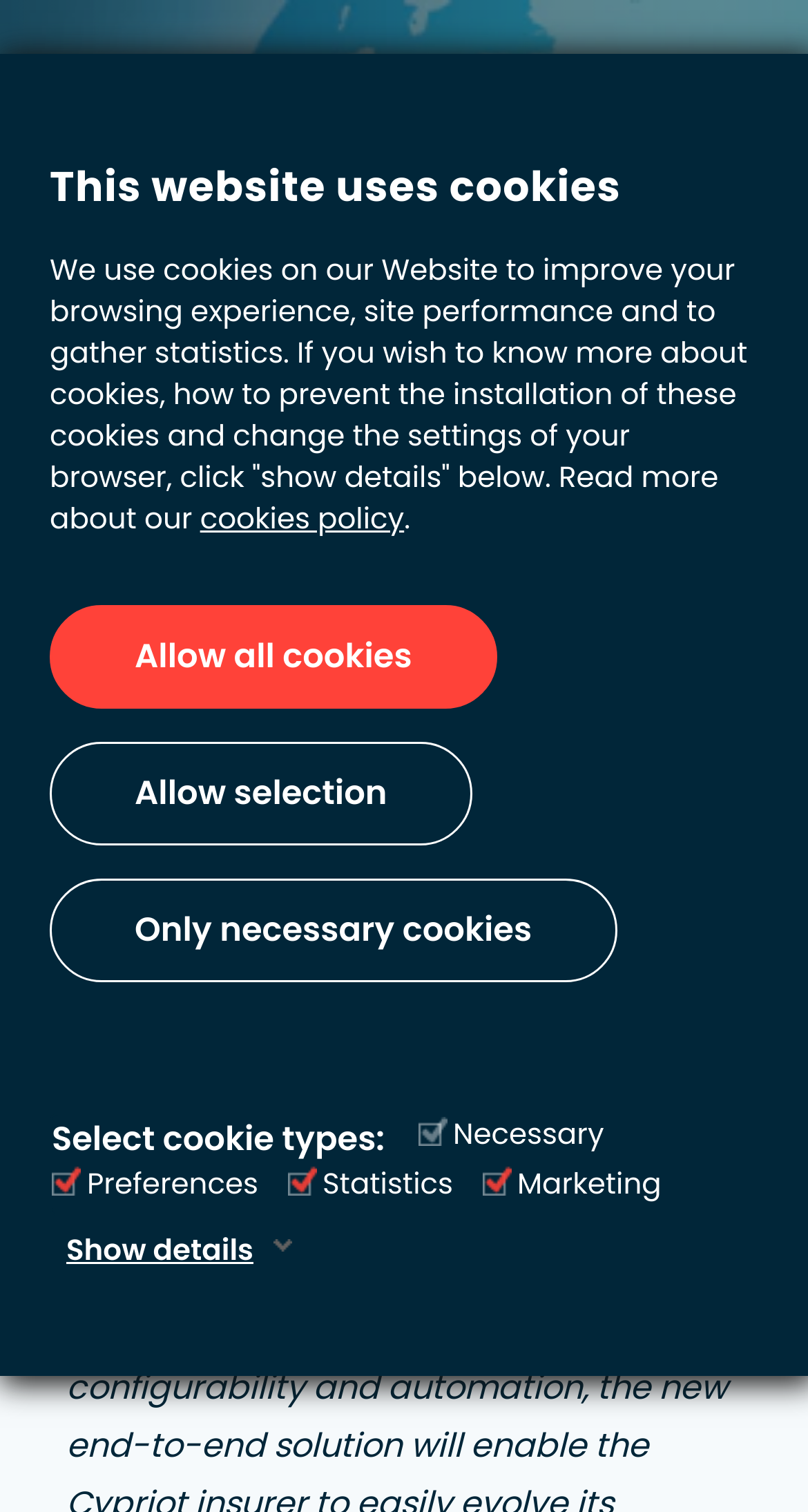Please determine the bounding box coordinates of the element's region to click for the following instruction: "Click the 'Menu' button".

[0.746, 0.041, 0.918, 0.079]